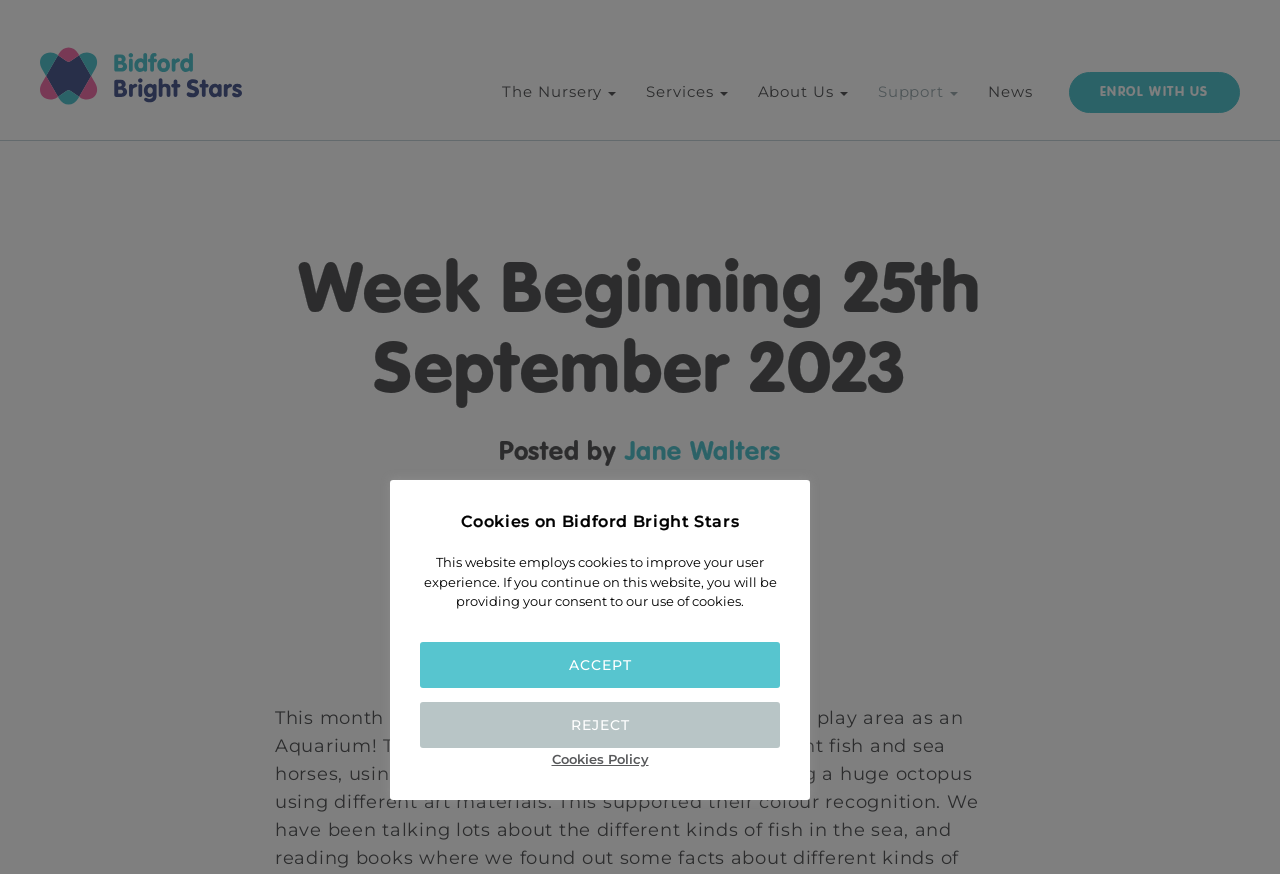Using a single word or phrase, answer the following question: 
What are the children doing in the role play area?

Decorating fish and sea horses